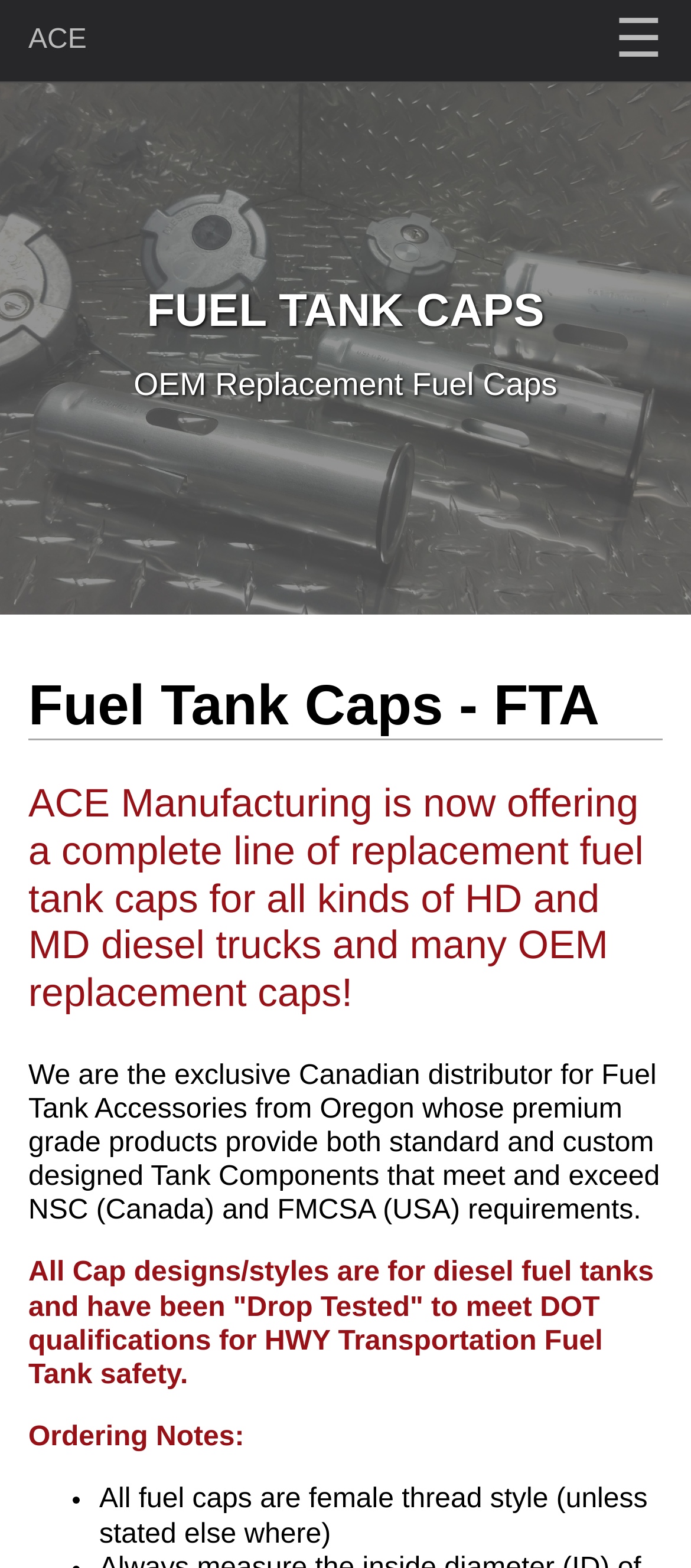What is the safety standard for fuel tank caps?
Could you answer the question with a detailed and thorough explanation?

The fuel tank caps meet the DOT qualifications for HWY Transportation Fuel Tank safety, as mentioned in the StaticText element describing the product features.